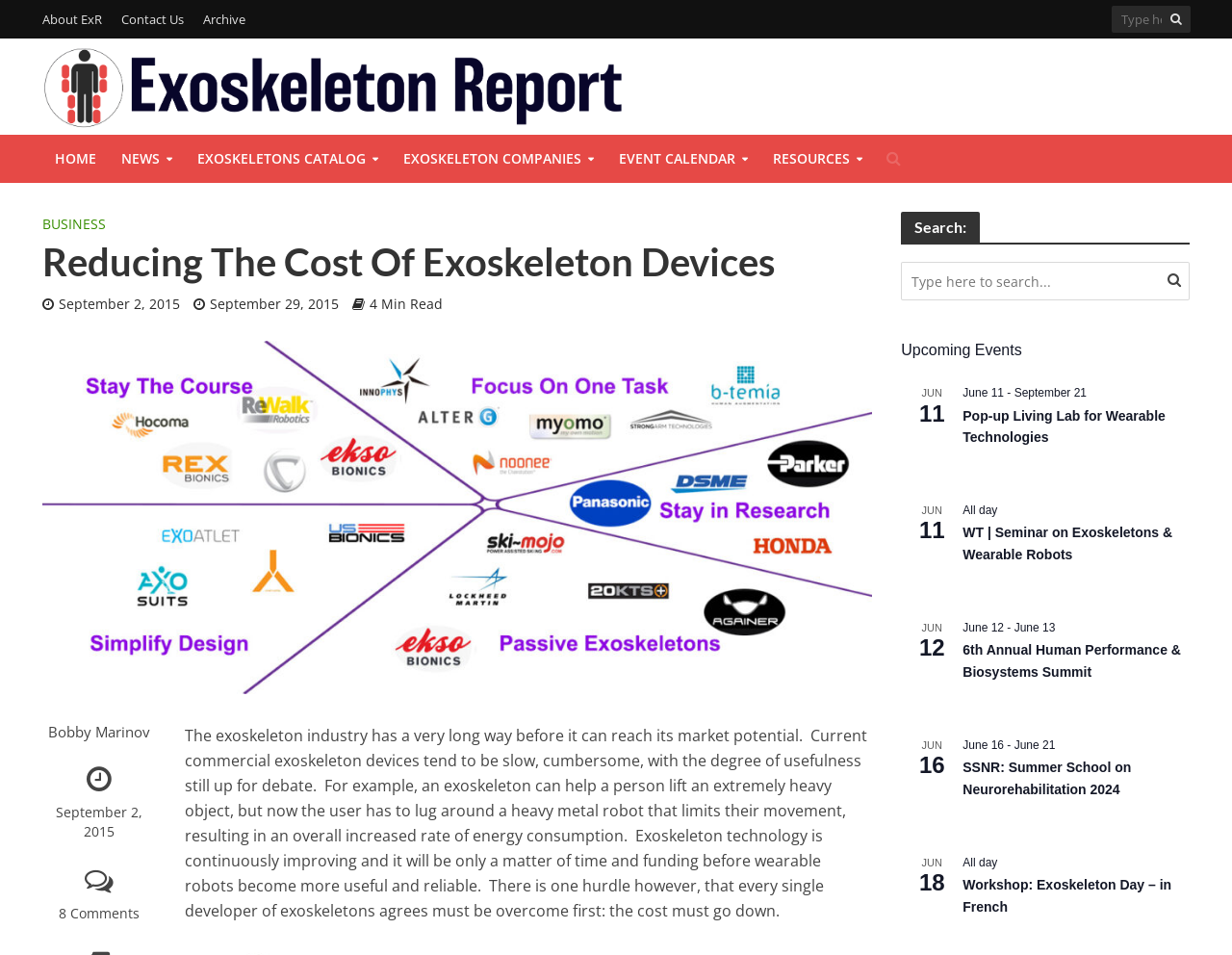Locate the UI element described by name="s" placeholder="Type here to search..." and provide its bounding box coordinates. Use the format (top-left x, top-left y, bottom-right x, bottom-right y) with all values as floating point numbers between 0 and 1.

[0.731, 0.274, 0.966, 0.315]